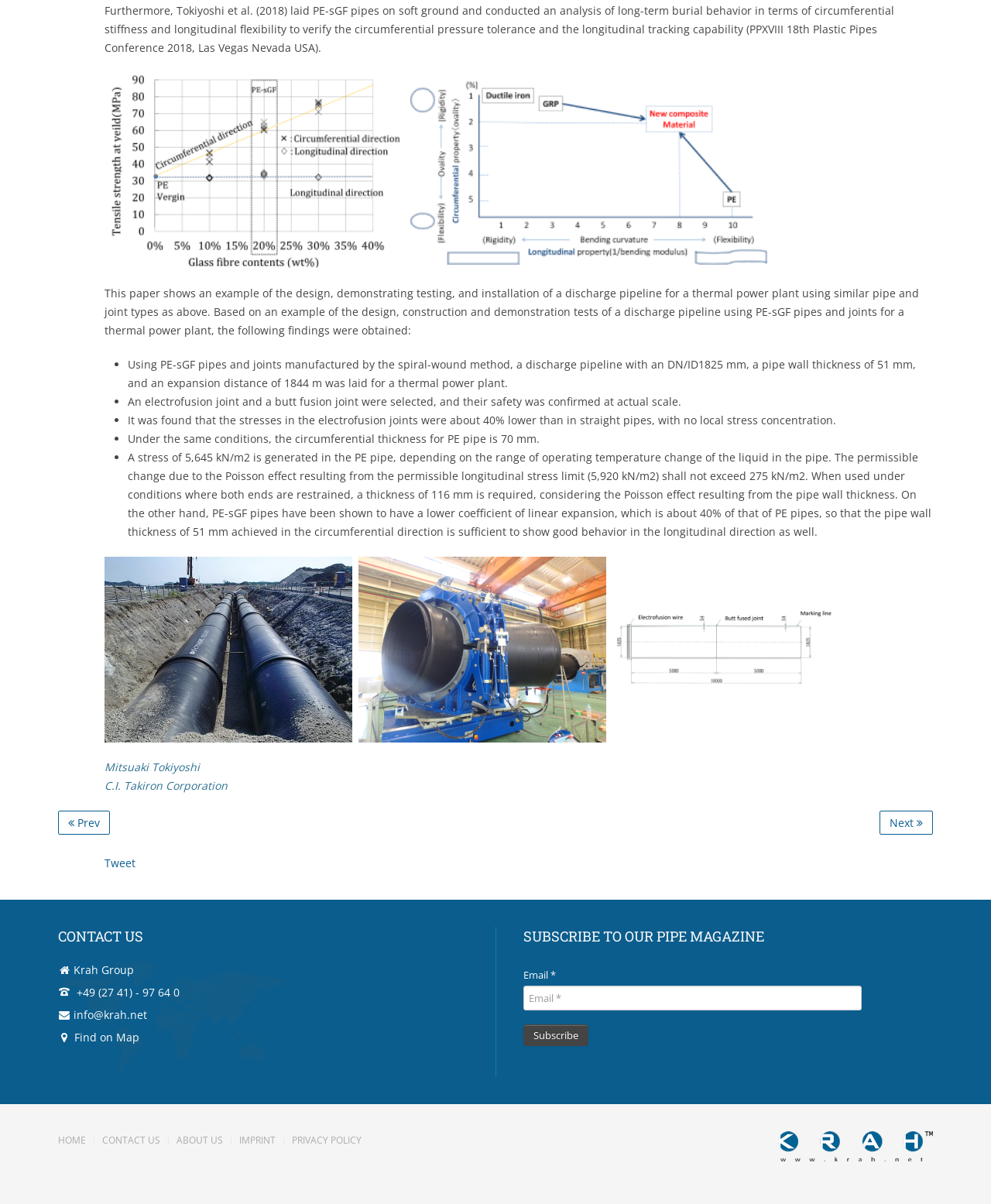Identify the bounding box coordinates for the region of the element that should be clicked to carry out the instruction: "Learn more about Accenture HR Audit and Compliance as a Service". The bounding box coordinates should be four float numbers between 0 and 1, i.e., [left, top, right, bottom].

None